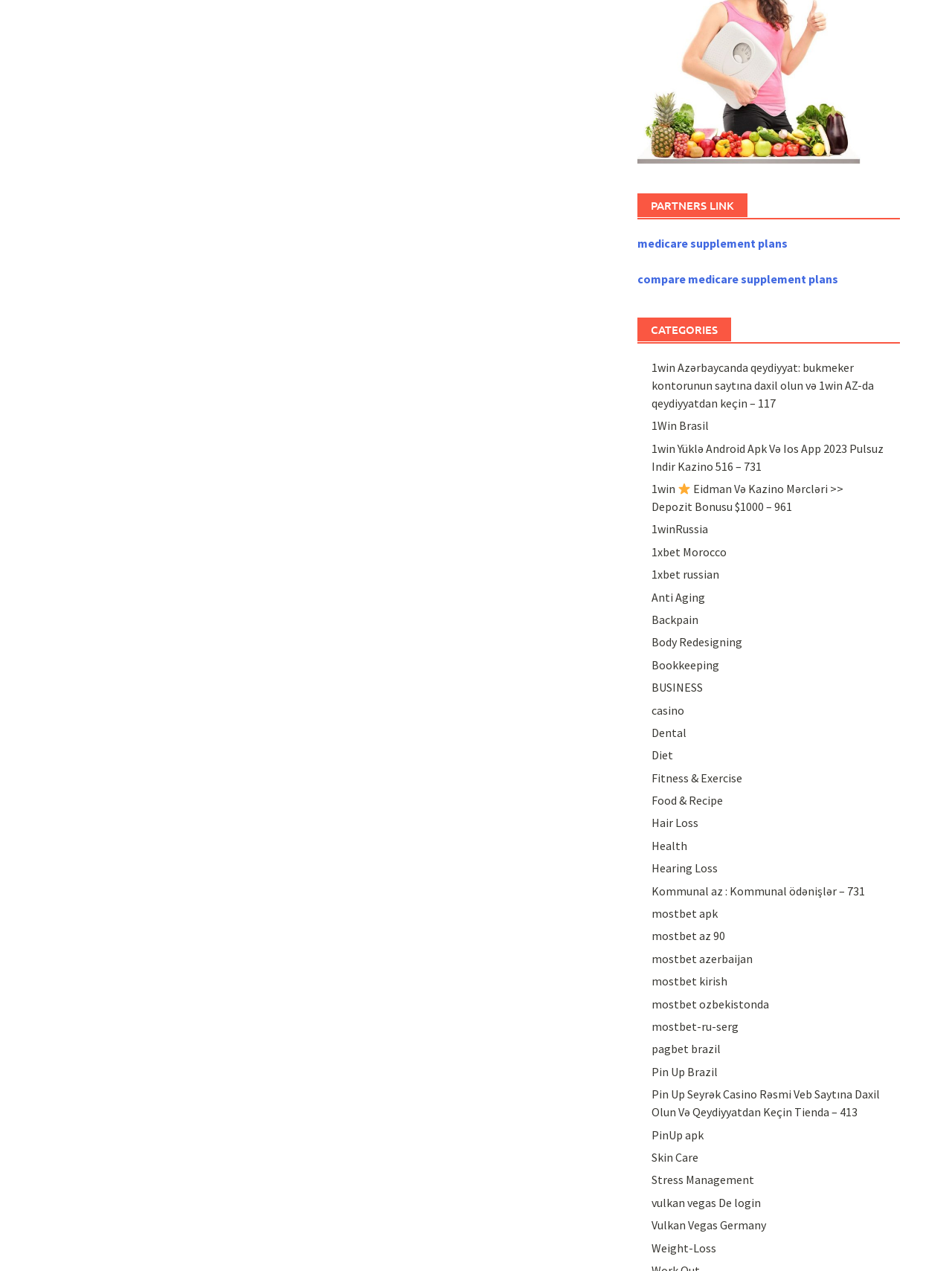Provide a one-word or short-phrase response to the question:
How are the links on this webpage organized?

Vertically